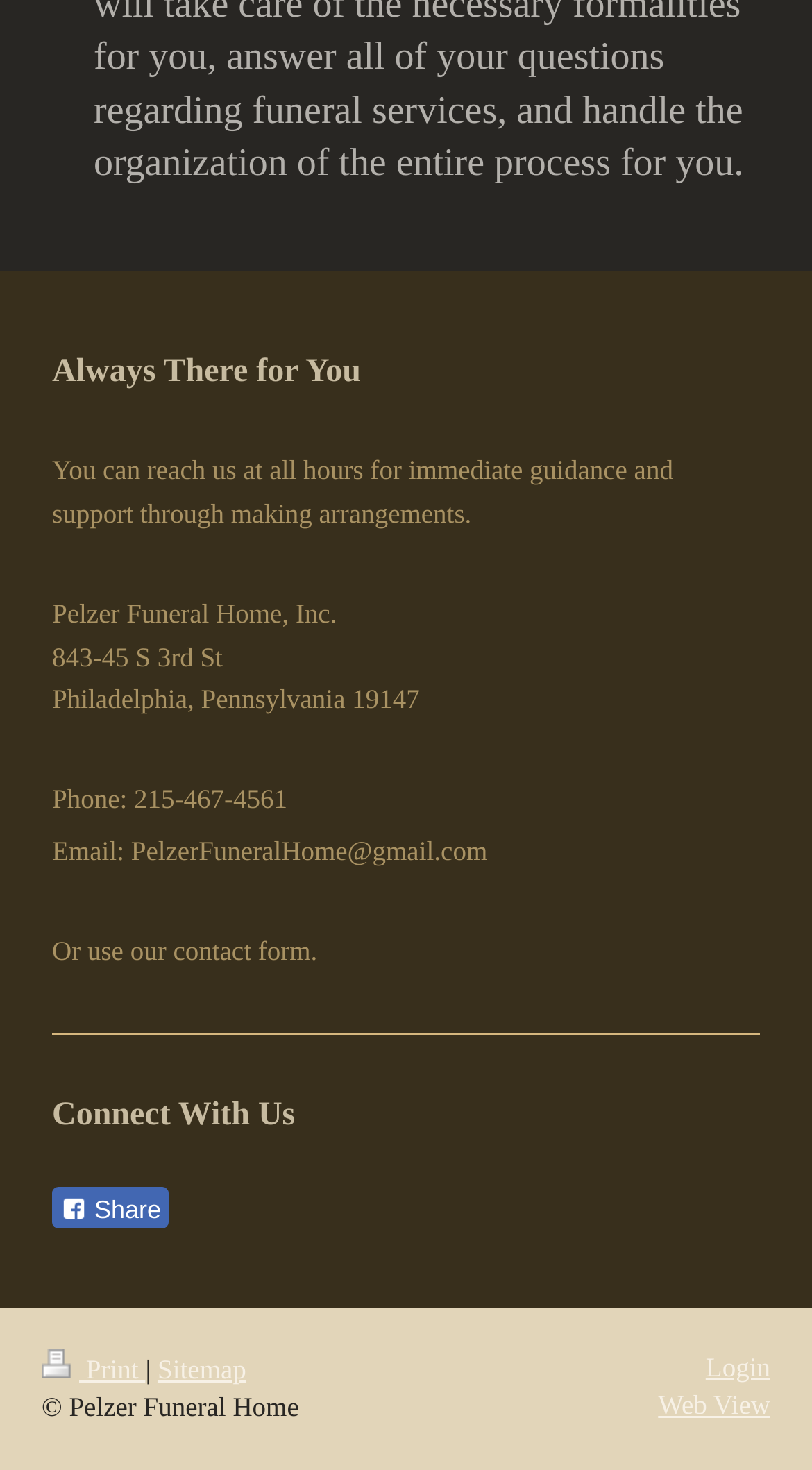Given the description "Sitemap", determine the bounding box of the corresponding UI element.

[0.194, 0.921, 0.303, 0.942]